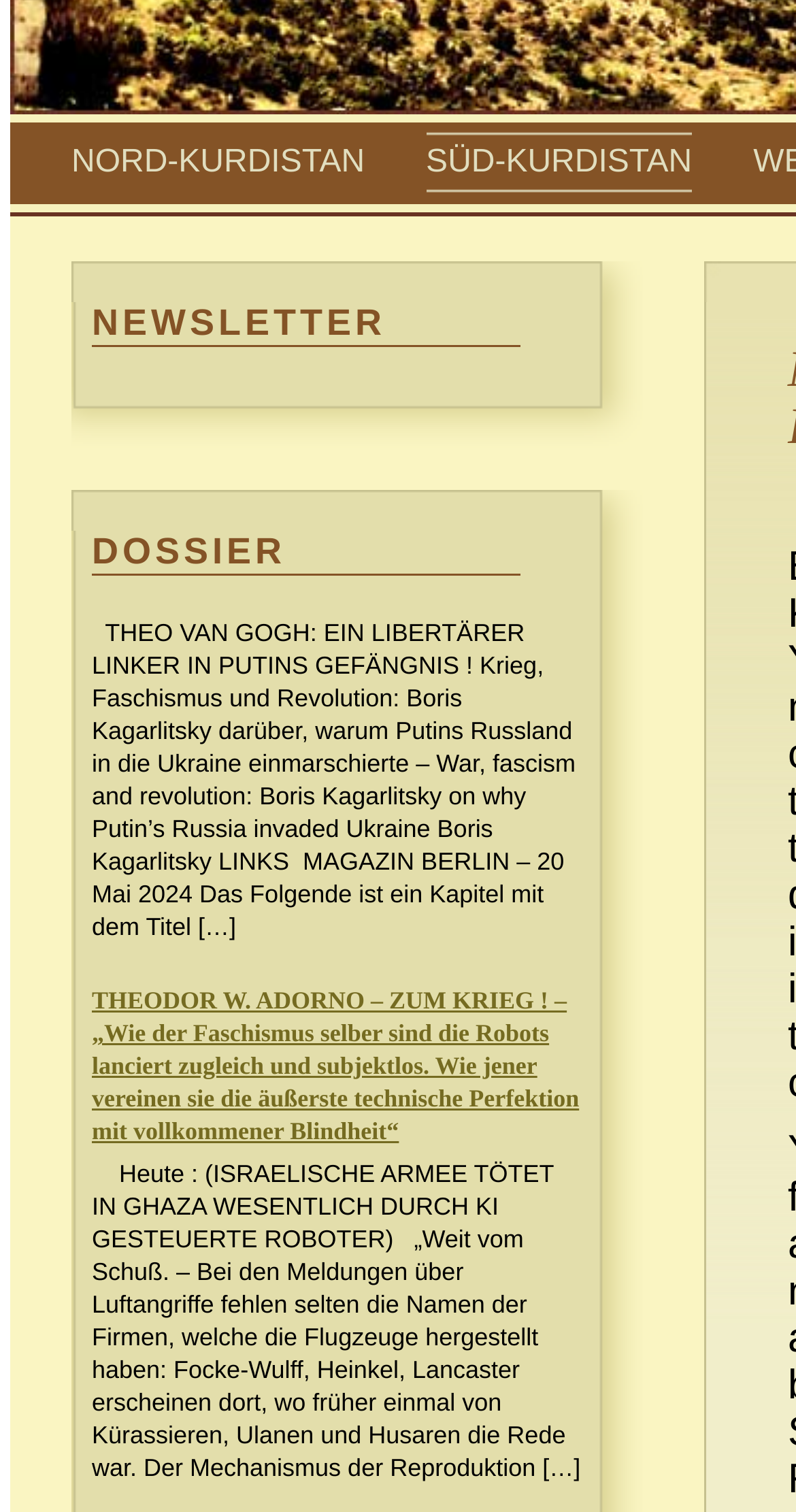Extract the bounding box coordinates of the UI element described by: "Süd-Kurdistan". The coordinates should include four float numbers ranging from 0 to 1, e.g., [left, top, right, bottom].

[0.535, 0.096, 0.869, 0.119]